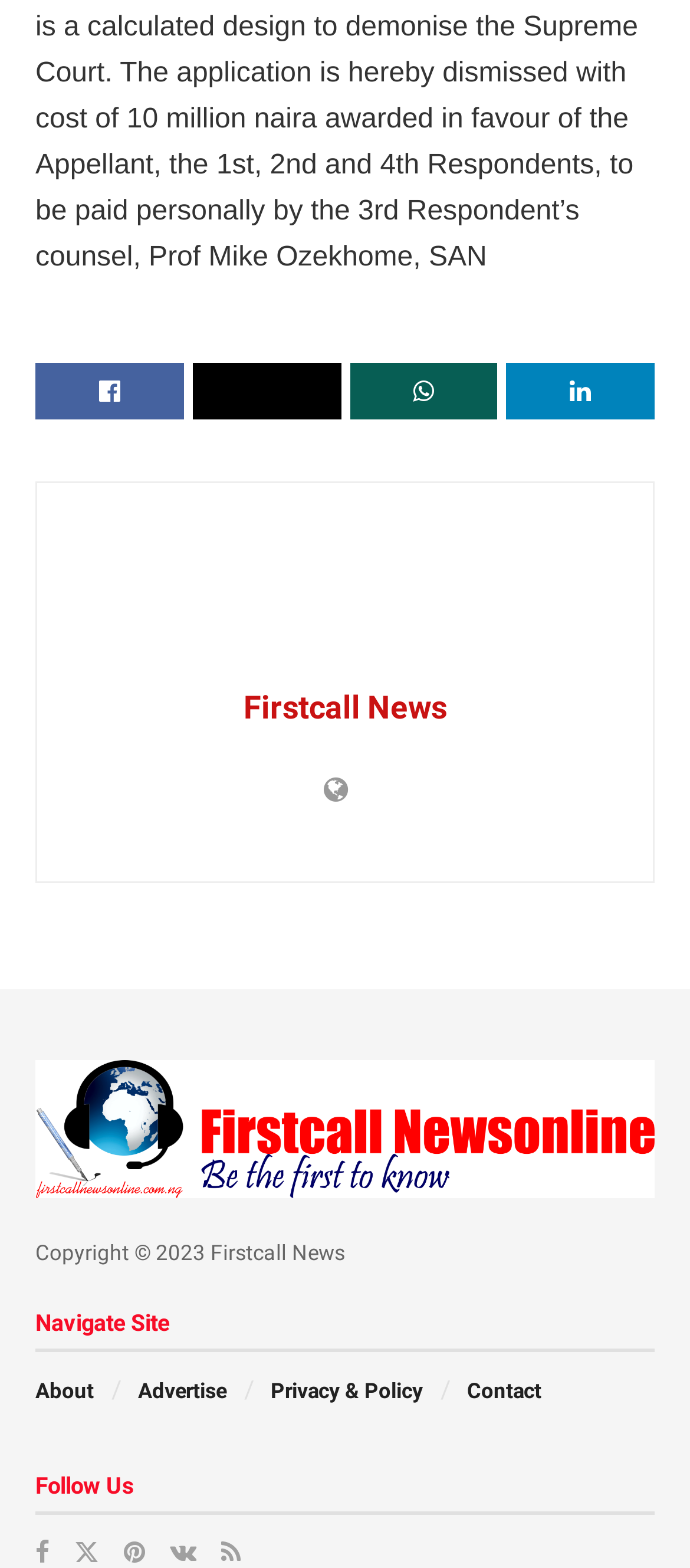Using the information in the image, give a comprehensive answer to the question: 
What is the name of the online news section?

The name of the online news section can be determined by looking at the link and image elements with the text 'Firstcall News Online' in the middle of the webpage.